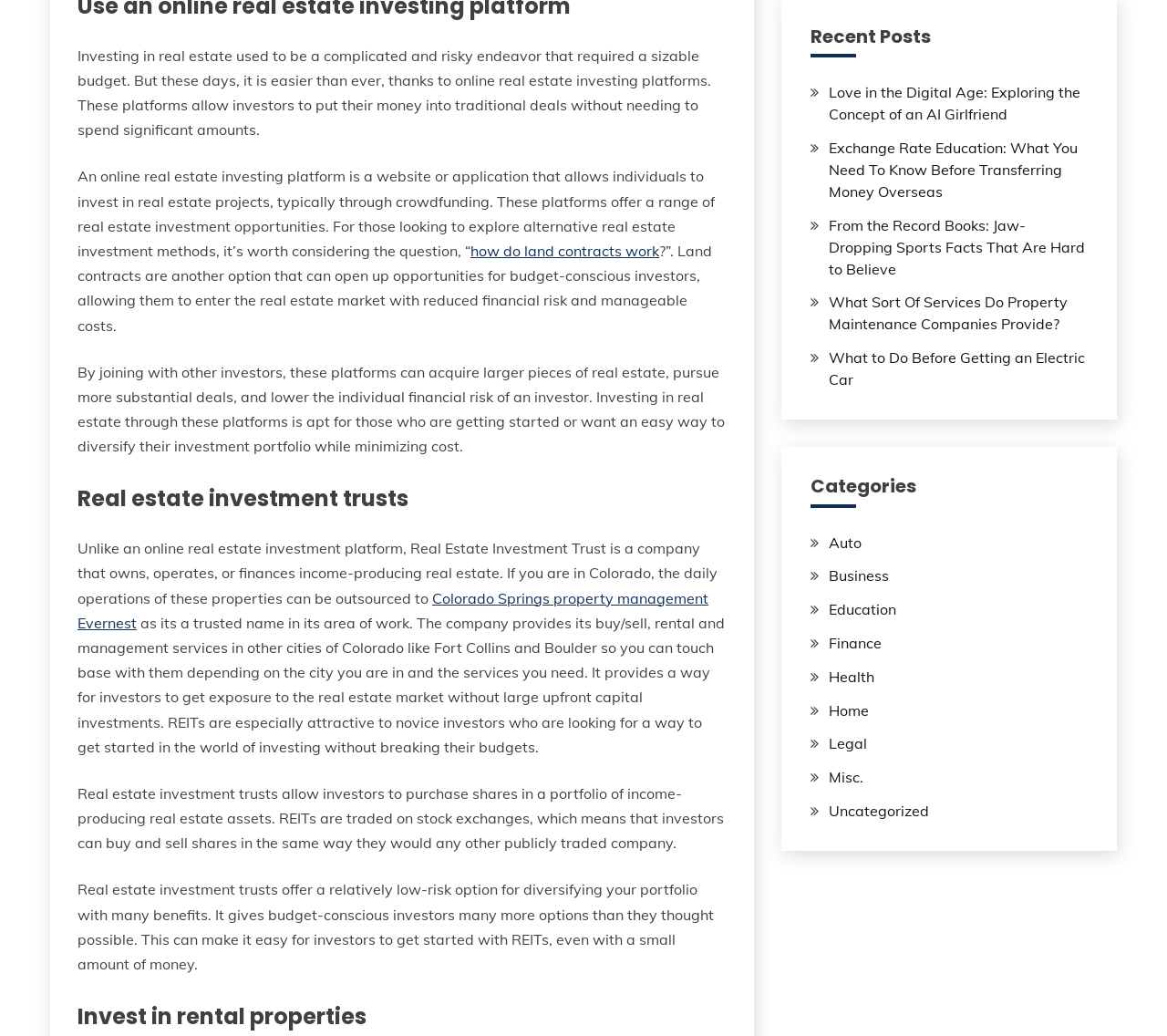Using the information in the image, could you please answer the following question in detail:
What type of services does Evernest provide?

Based on the link 'Colorado Springs property management Evernest', it can be inferred that Evernest provides property management services, specifically in Colorado, including cities like Fort Collins and Boulder.